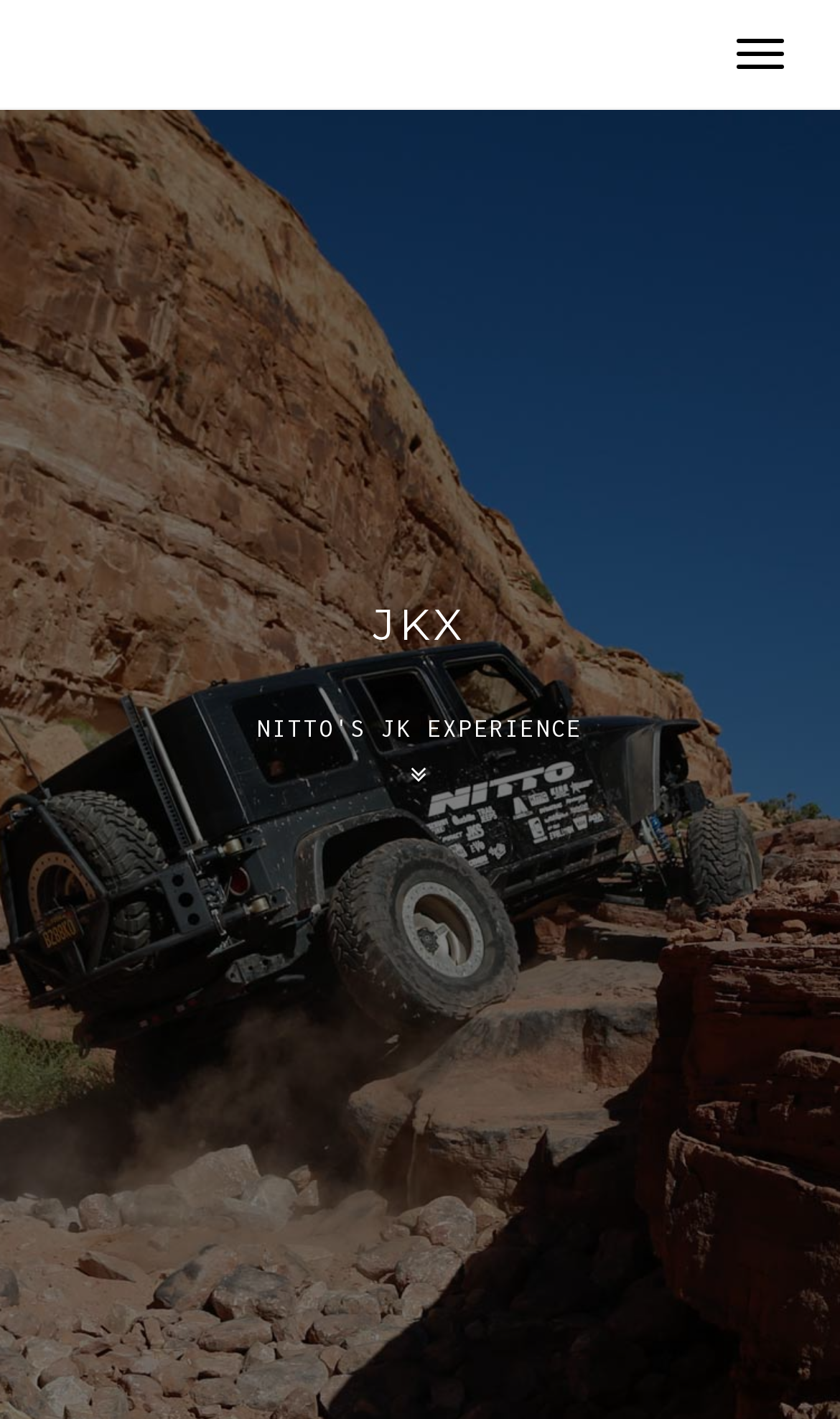Determine the bounding box coordinates for the UI element with the following description: "Manuel Stoffers". The coordinates should be four float numbers between 0 and 1, represented as [left, top, right, bottom].

None